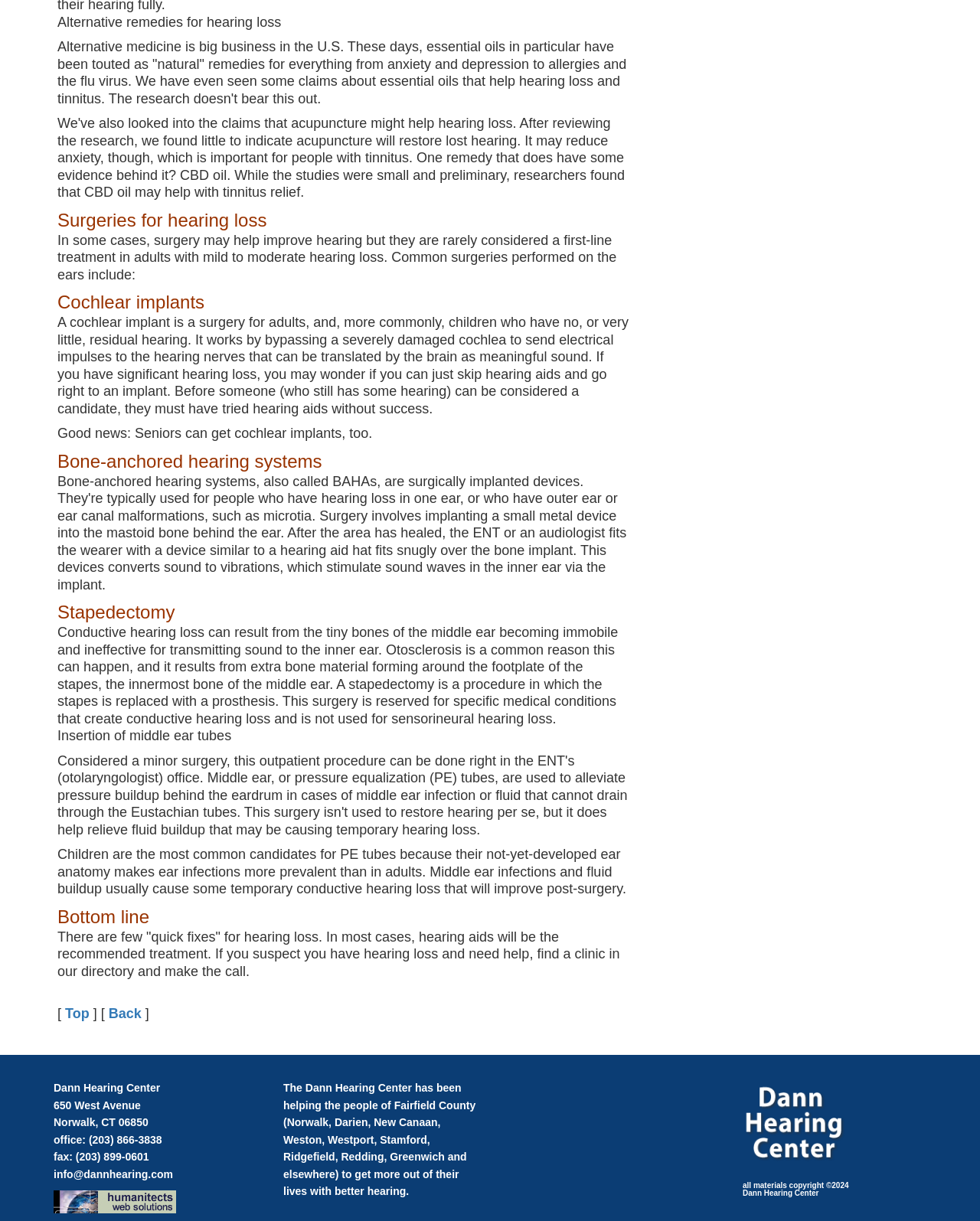Who is the provider of hearing services mentioned on this webpage?
Look at the image and provide a short answer using one word or a phrase.

Dann Hearing Center